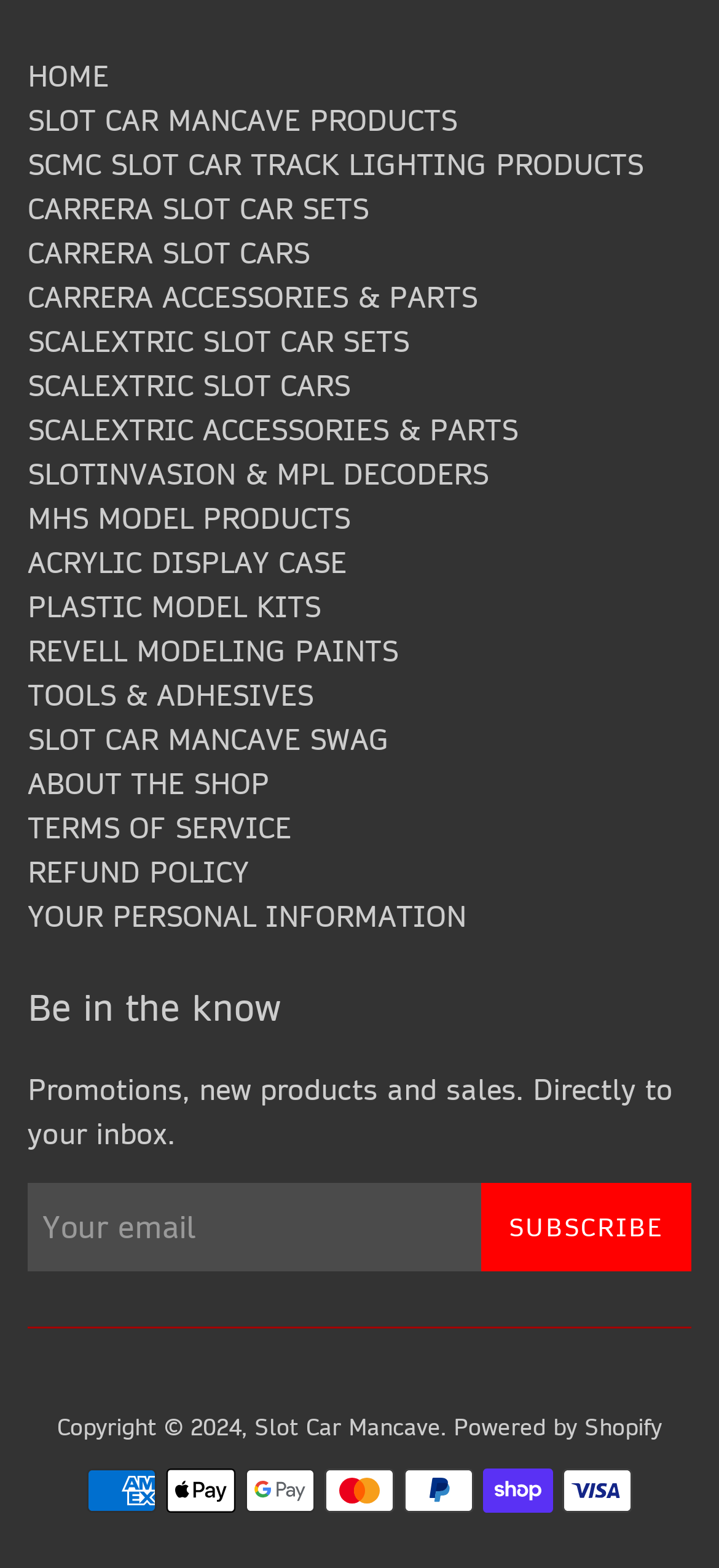Locate the bounding box coordinates of the area that needs to be clicked to fulfill the following instruction: "Click on the 'HOME' link". The coordinates should be in the format of four float numbers between 0 and 1, namely [left, top, right, bottom].

[0.038, 0.036, 0.151, 0.06]